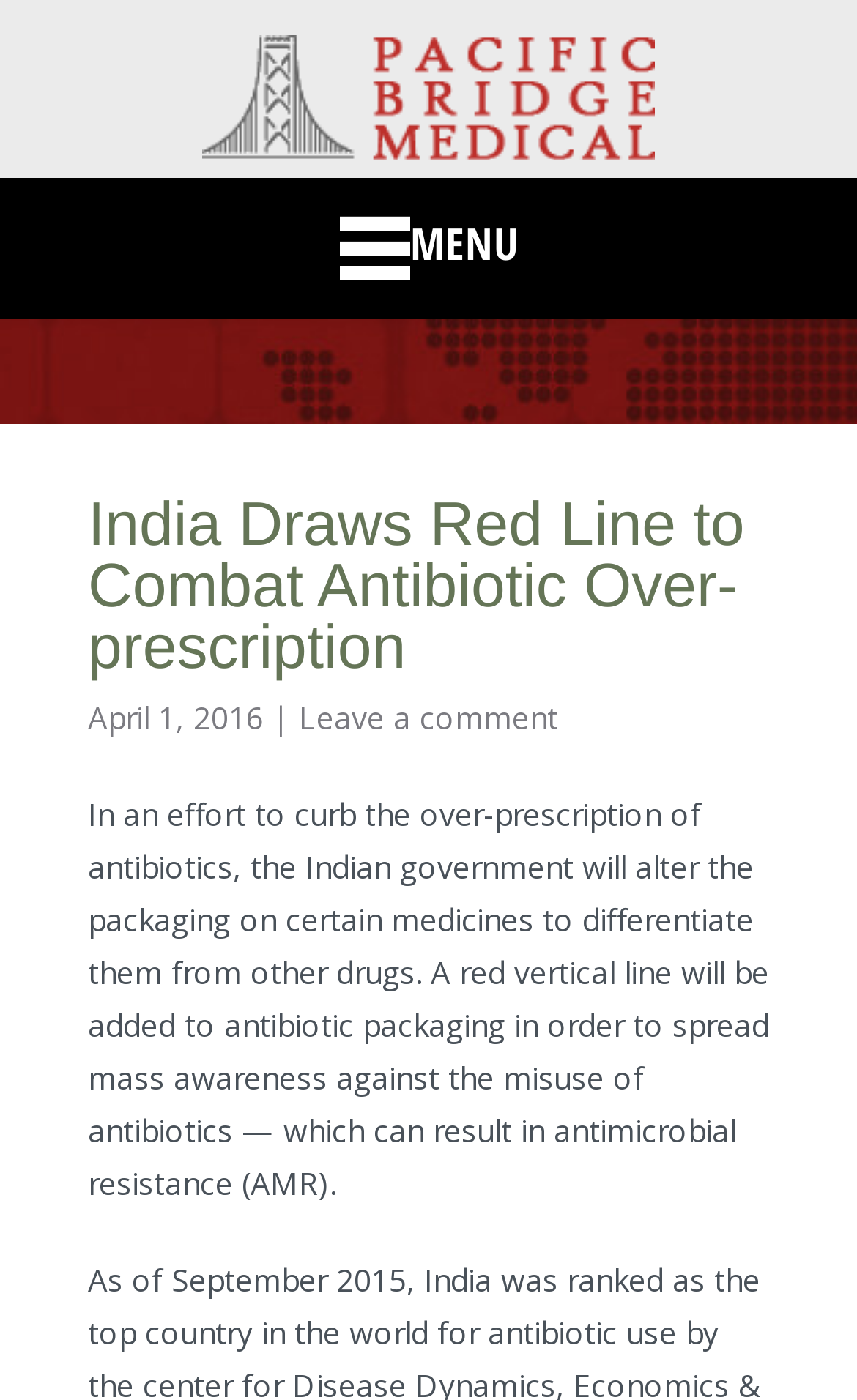Elaborate on the webpage's design and content in a detailed caption.

The webpage is about India's effort to combat antibiotic over-prescription. At the top, there is a logo of "Pacific Bridge Medical" with a link to it, accompanied by an image. Below the logo, there is a menu button with a hamburger icon. 

To the right of the logo, there is a search bar with a "Search" button. Below the search bar, there are several links to different sections of the website, including "HOME", "BUSINESS DEVELOPMENT SERVICES", "REGULATORY SERVICES", "TARGET ASIAN MARKETS", "RESOURCE CENTER", and "CONTACT US". 

Further down, there are three social media links represented by icons. The main content of the webpage is an article with a heading "India Draws Red Line to Combat Antibiotic Over-prescription". The article is dated "April 1, 2016" and has an option to "Leave a comment". The article describes the Indian government's plan to add a red vertical line to antibiotic packaging to raise awareness against the misuse of antibiotics, which can lead to antimicrobial resistance.